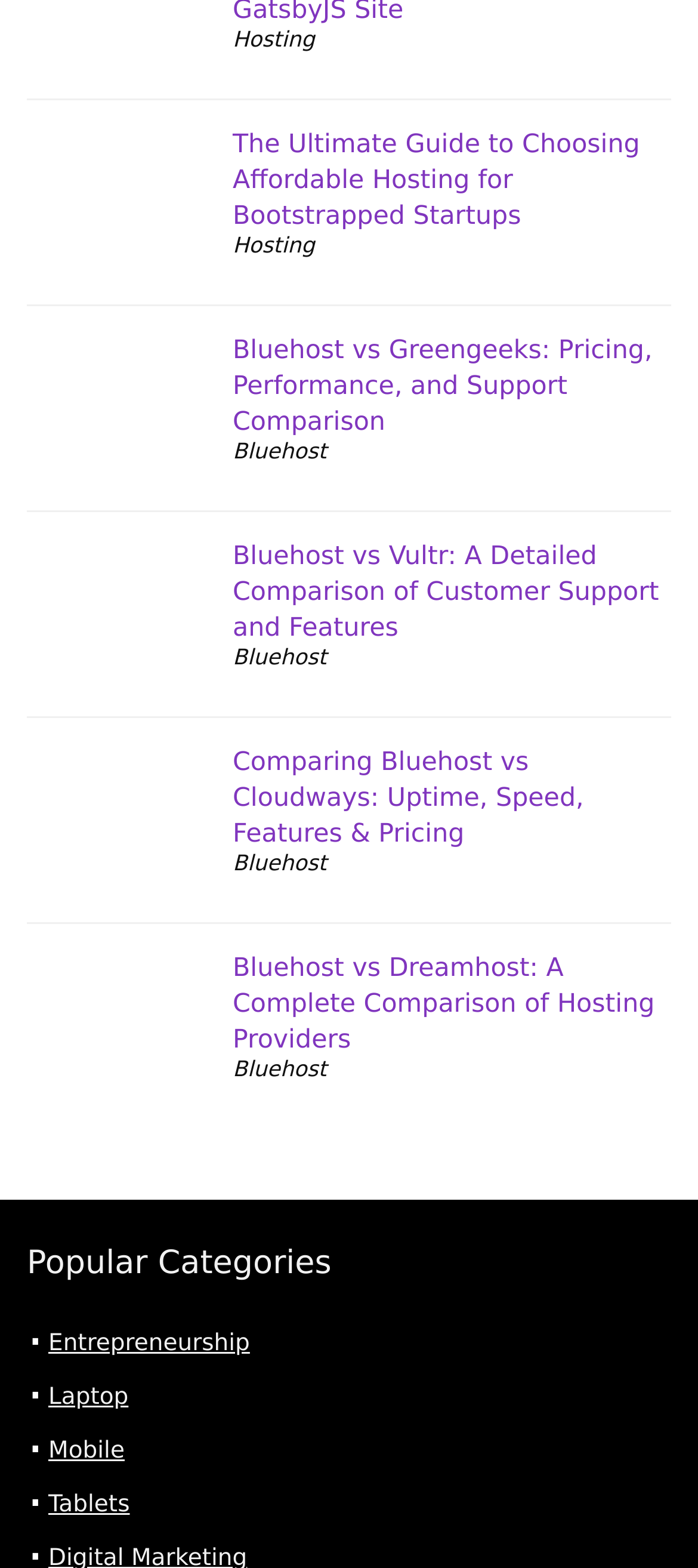How many links are related to Bluehost?
Using the image as a reference, answer the question with a short word or phrase.

4